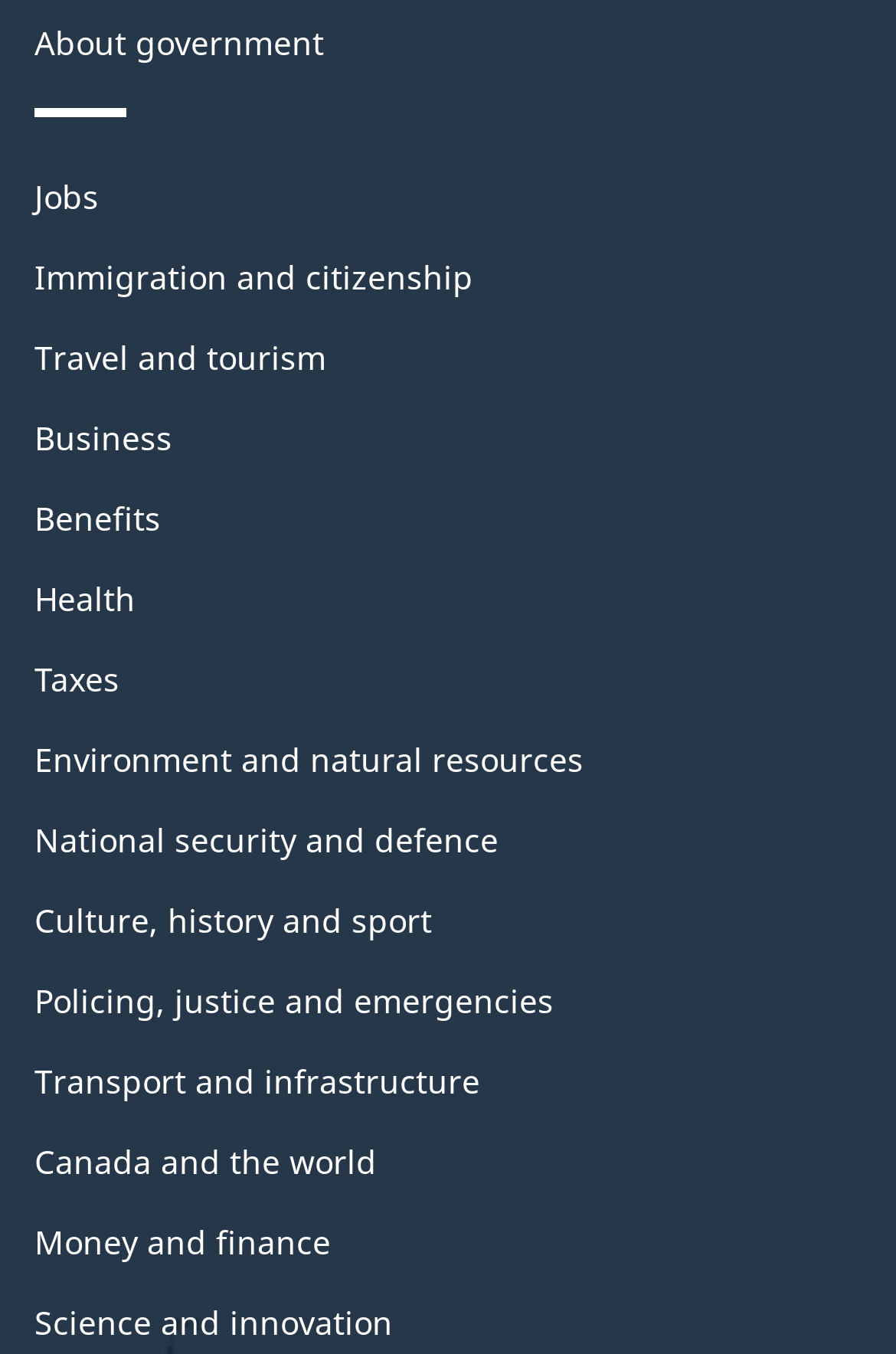Locate the bounding box coordinates of the clickable region to complete the following instruction: "Plan a trip."

[0.038, 0.247, 0.364, 0.28]